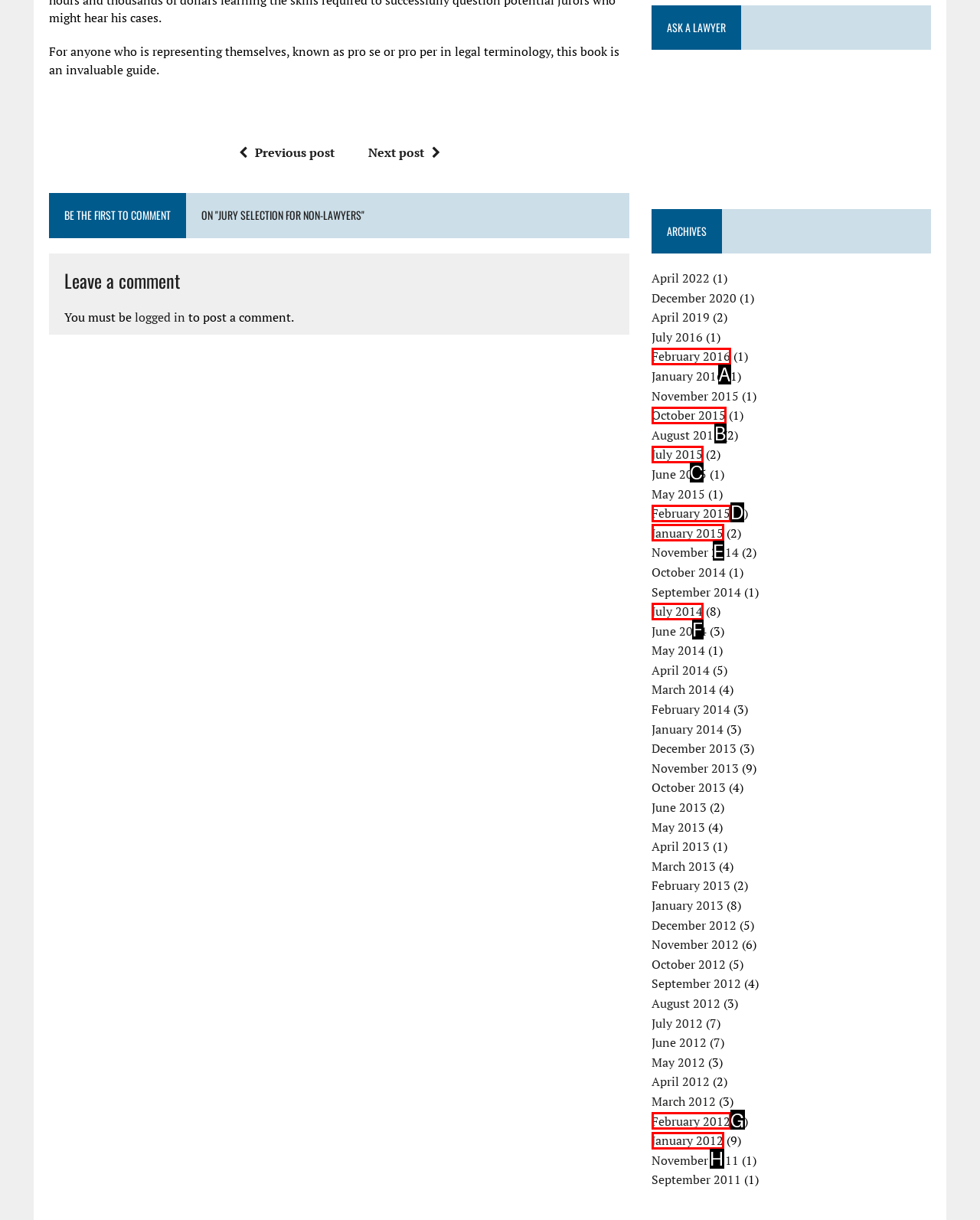Select the HTML element that corresponds to the description: January 2012. Reply with the letter of the correct option.

H